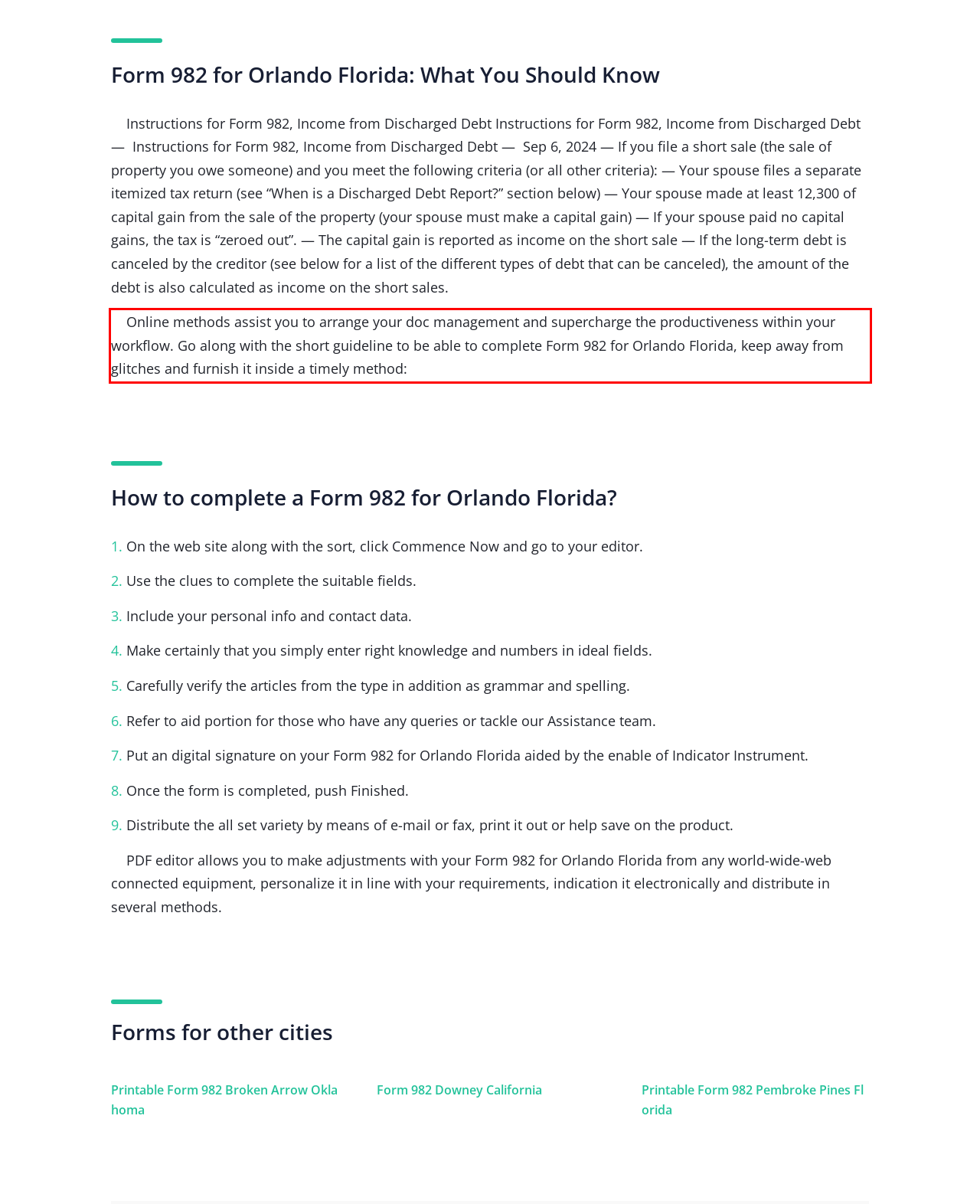In the given screenshot, locate the red bounding box and extract the text content from within it.

Online methods assist you to arrange your doc management and supercharge the productiveness within your workflow. Go along with the short guideline to be able to complete Form 982 for Orlando Florida, keep away from glitches and furnish it inside a timely method: